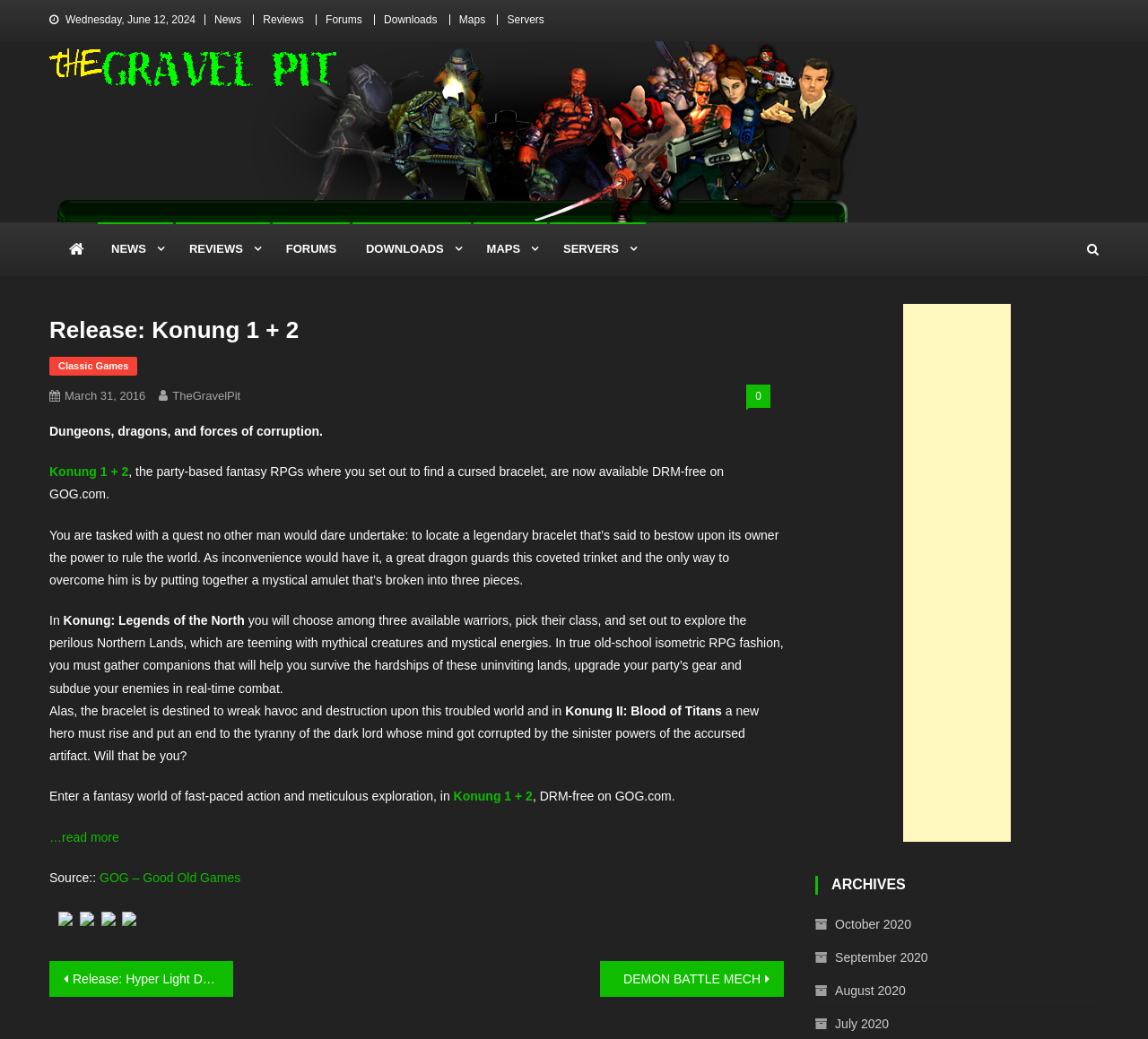Please identify the bounding box coordinates of the element I need to click to follow this instruction: "View the post about Hyper Light Drifter".

[0.043, 0.925, 0.203, 0.96]